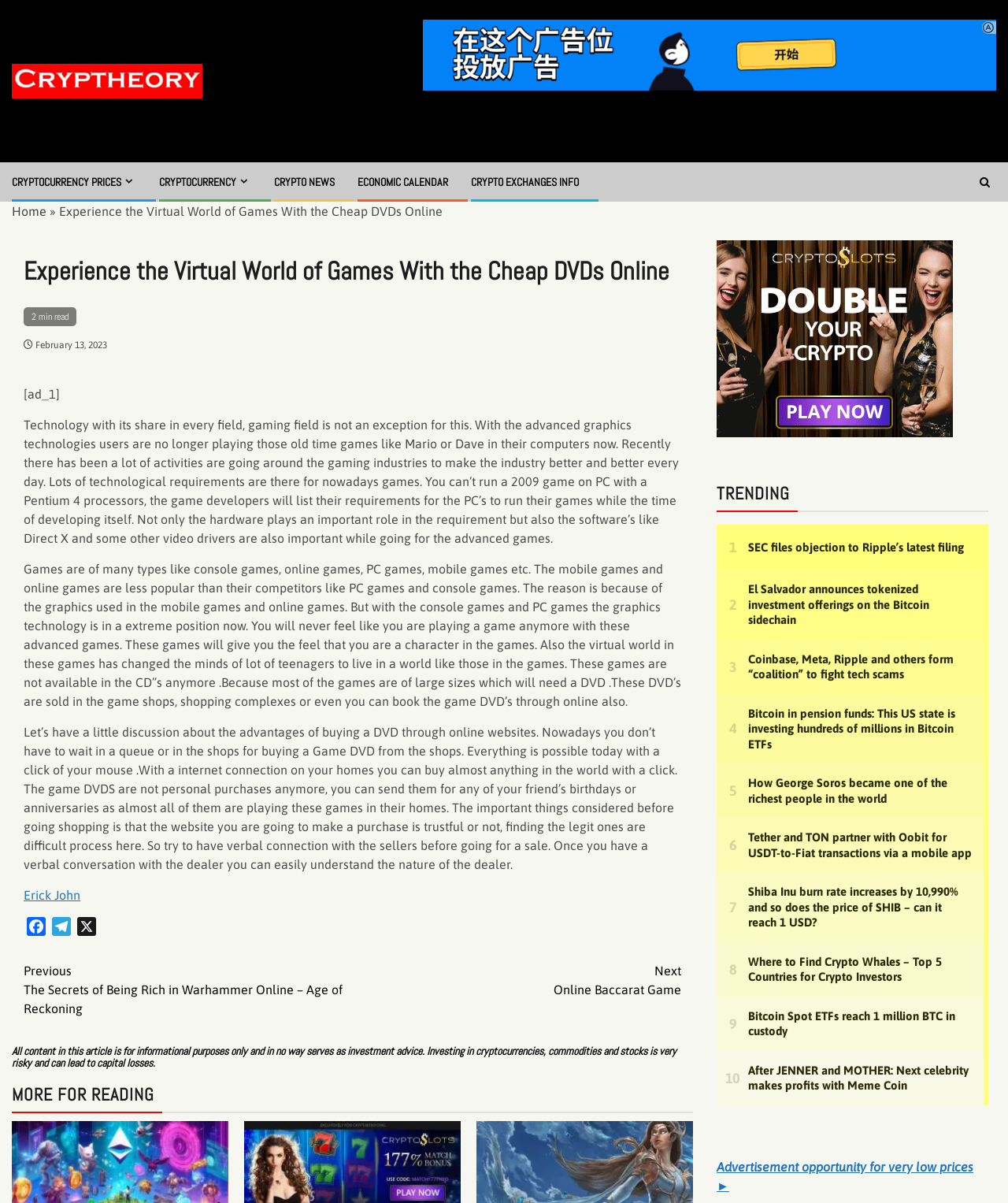Refer to the element description crypto news and identify the corresponding bounding box in the screenshot. Format the coordinates as (top-left x, top-left y, bottom-right x, bottom-right y) with values in the range of 0 to 1.

[0.272, 0.145, 0.332, 0.157]